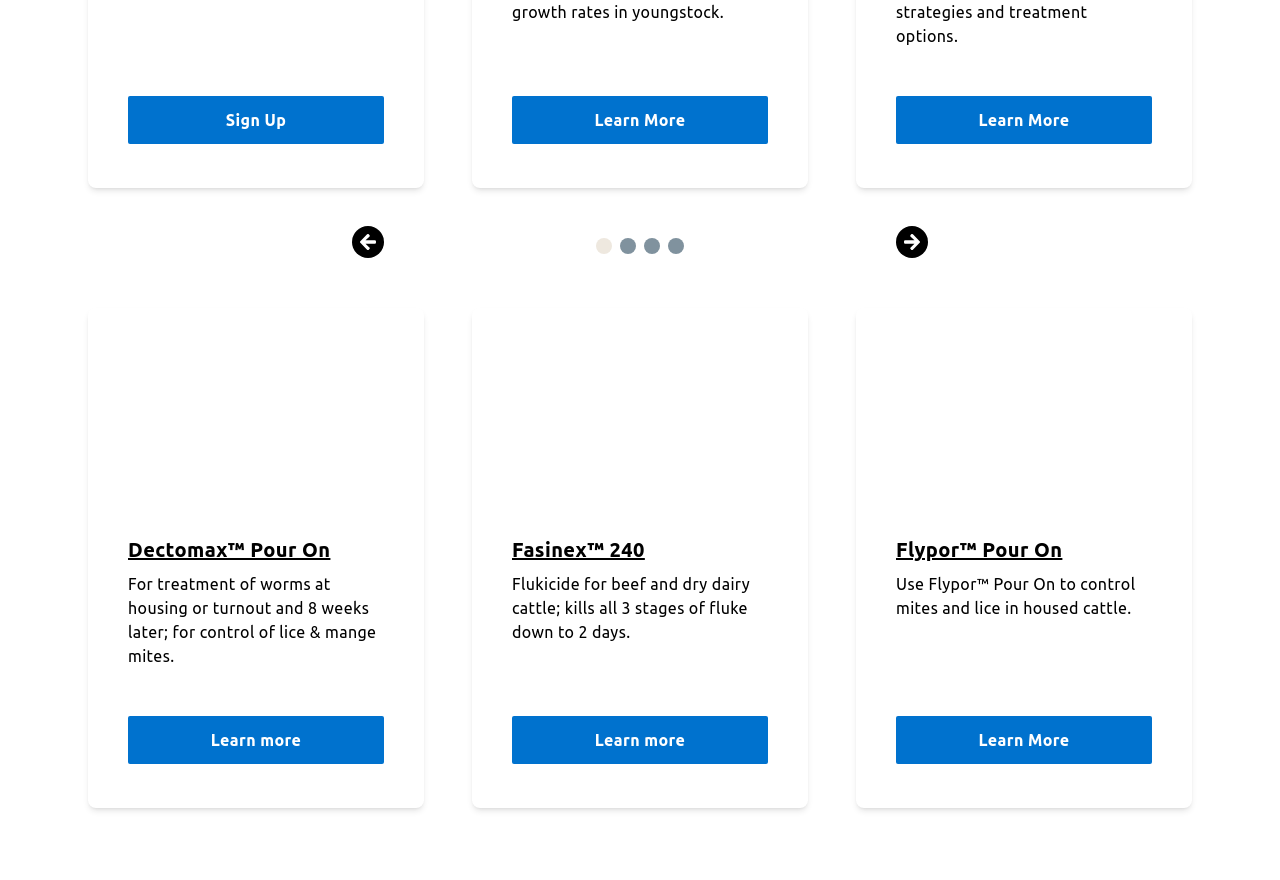From the image, can you give a detailed response to the question below:
What is Dectomax Pour On used for?

According to the StaticText element, Dectomax Pour On is used for the treatment of worms at housing or turnout and 8 weeks later, and for the control of lice and mange mites.